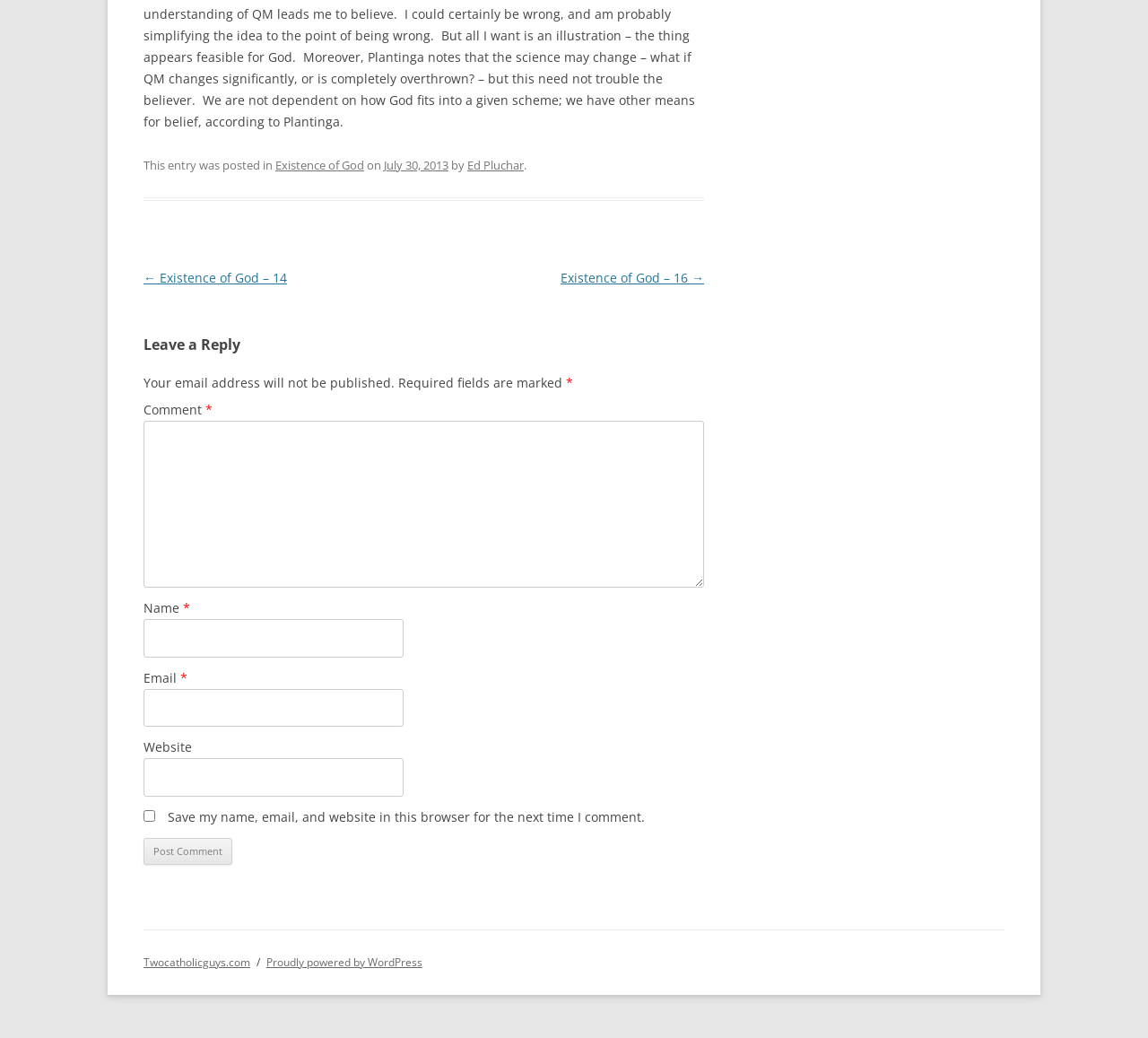Given the element description News, predict the bounding box coordinates for the UI element in the webpage screenshot. The format should be (top-left x, top-left y, bottom-right x, bottom-right y), and the values should be between 0 and 1.

None